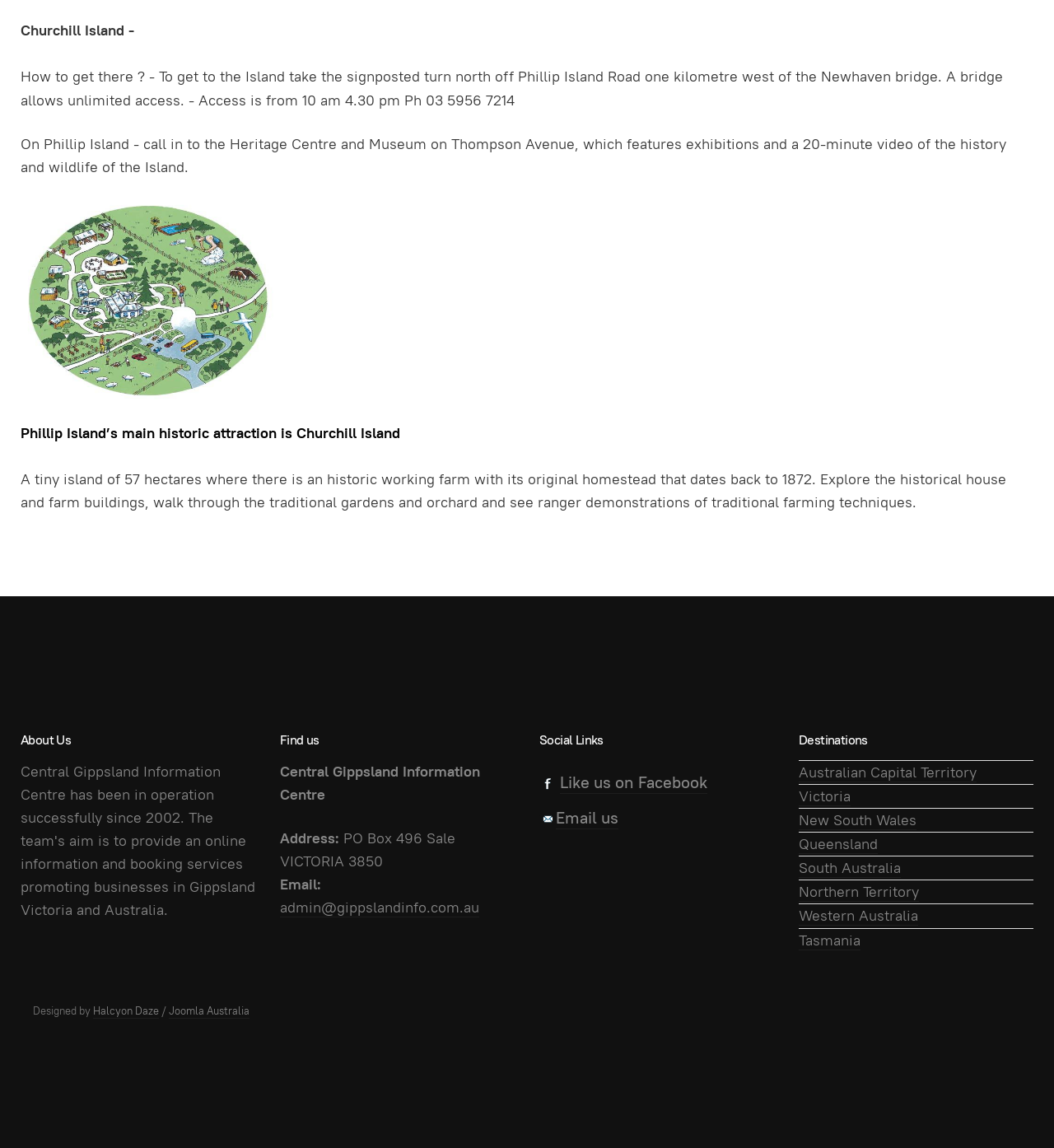Pinpoint the bounding box coordinates of the clickable element to carry out the following instruction: "Explore the history and wildlife of Phillip Island."

[0.02, 0.117, 0.955, 0.153]